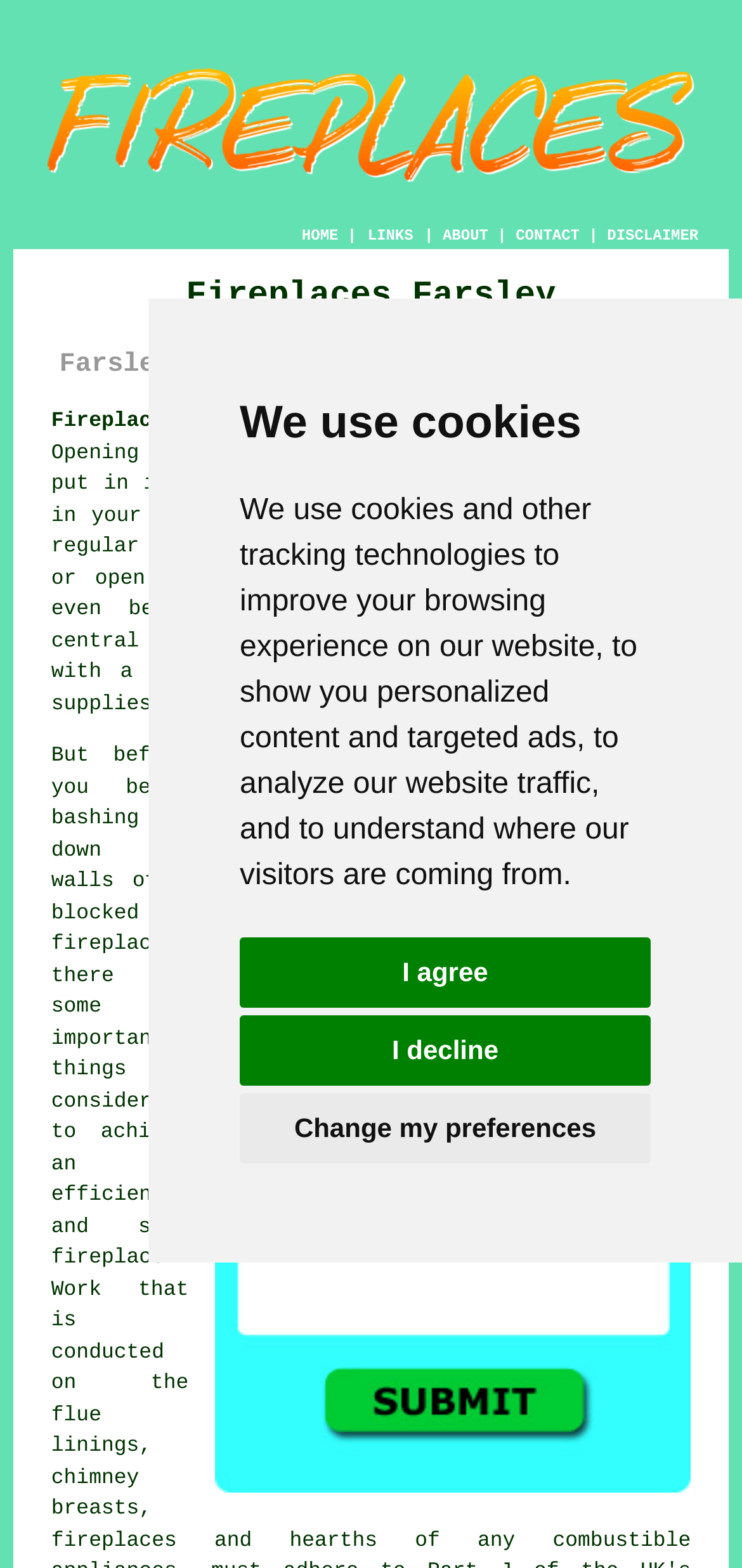Please identify the bounding box coordinates of the area that needs to be clicked to follow this instruction: "Click the HOME link".

[0.407, 0.145, 0.456, 0.156]